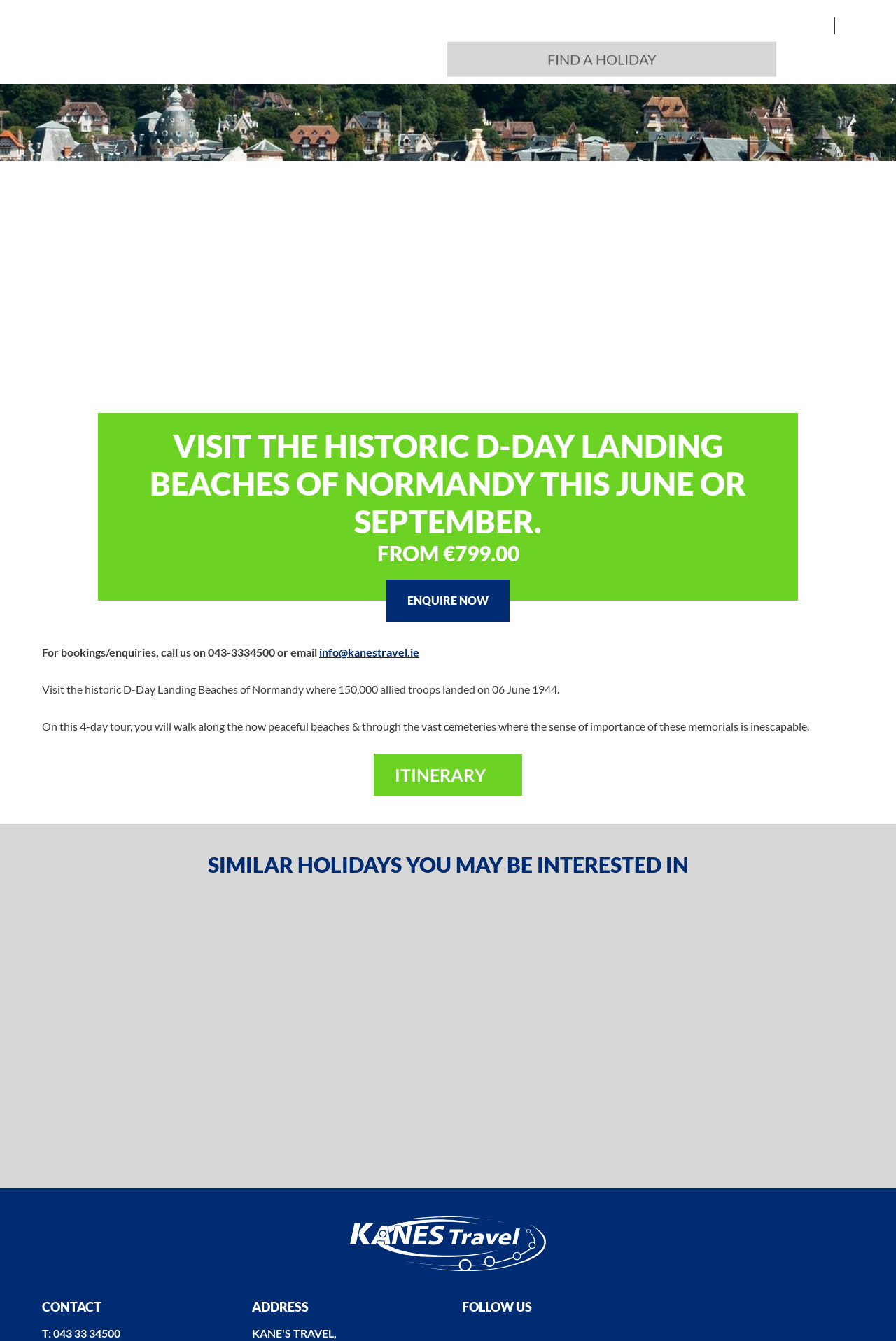Given the element description: "Resources", predict the bounding box coordinates of the UI element it refers to, using four float numbers between 0 and 1, i.e., [left, top, right, bottom].

None